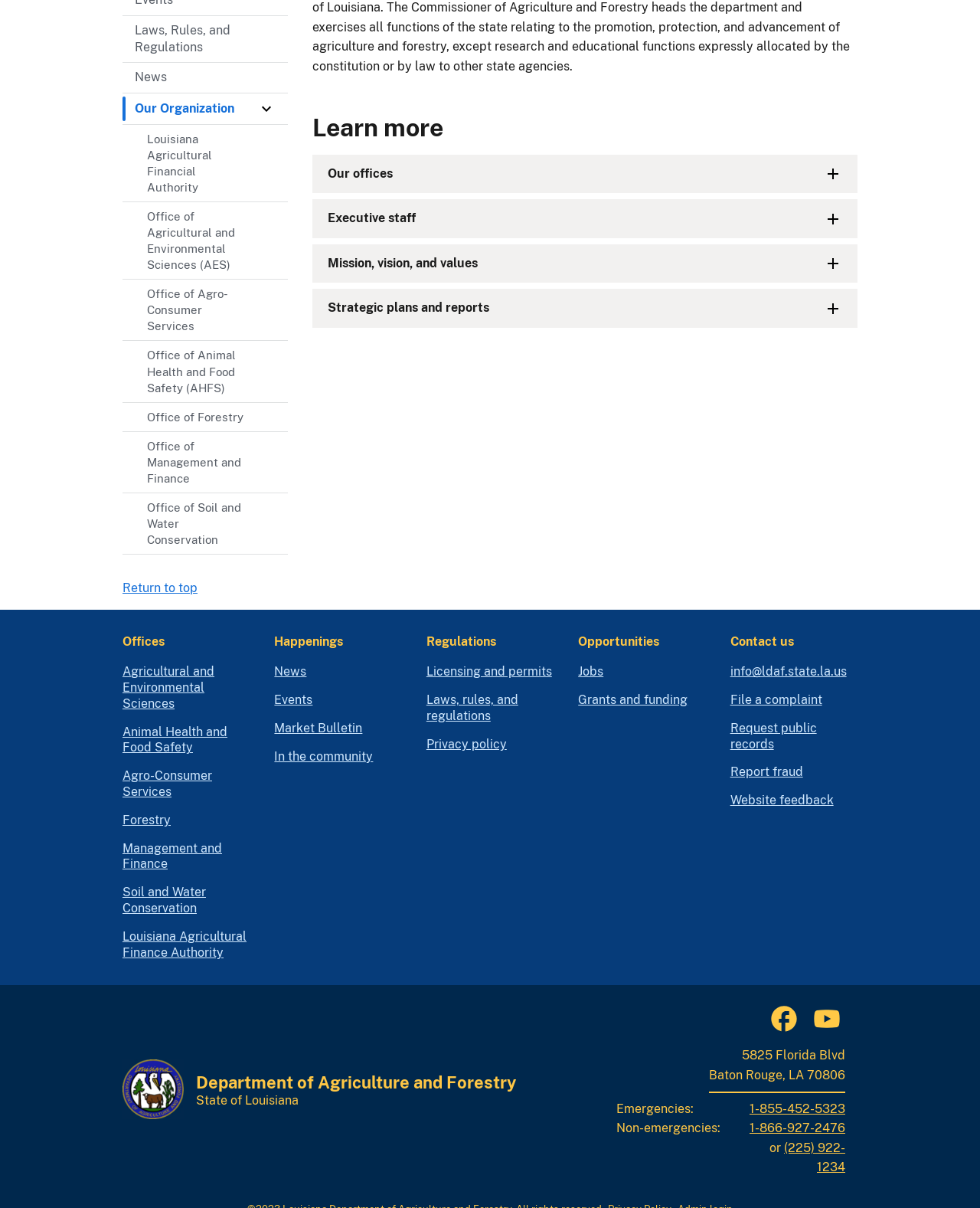Based on the provided description, "Privacy Policy", find the bounding box of the corresponding UI element in the screenshot.

None